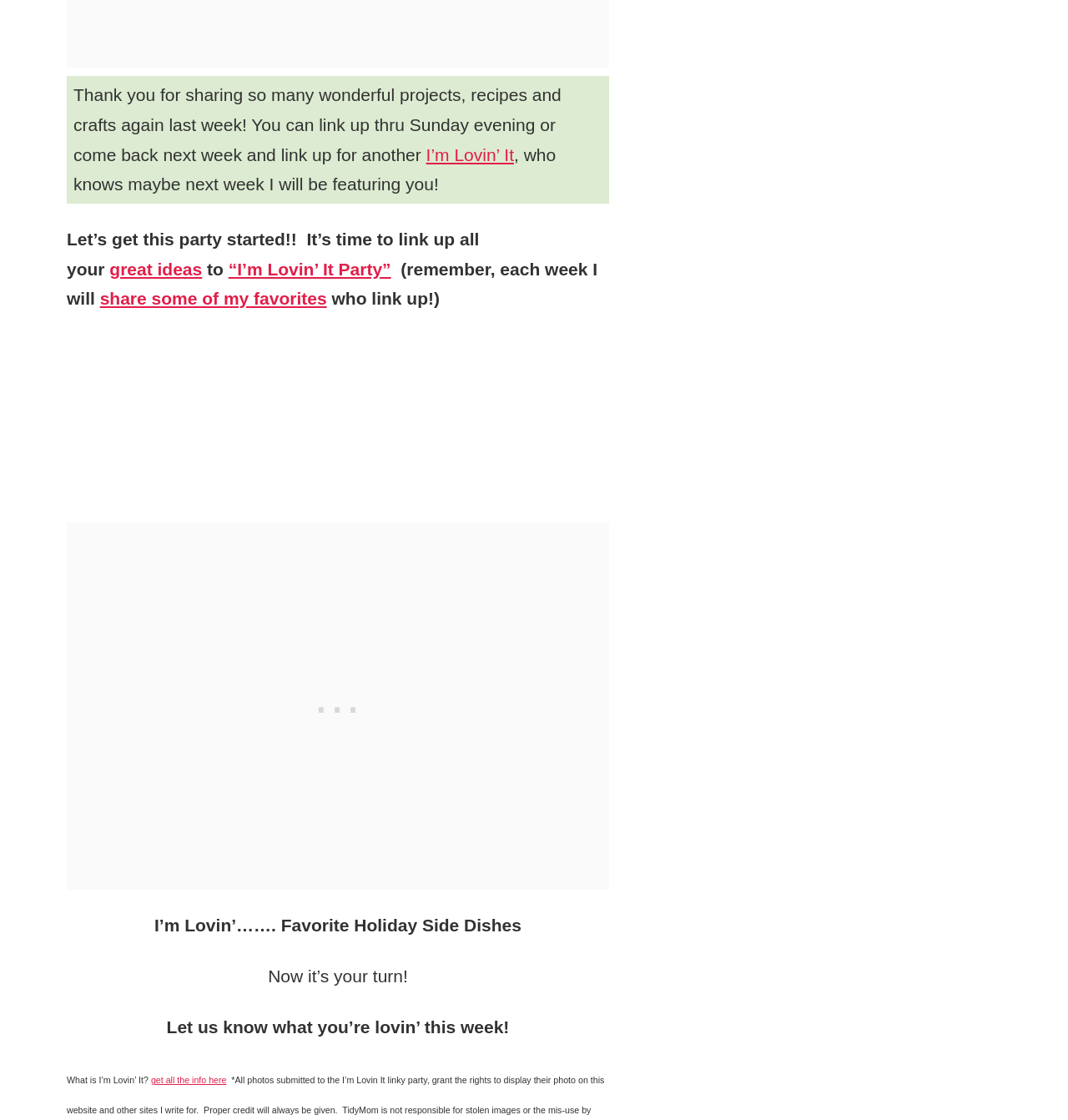Locate the bounding box coordinates of the item that should be clicked to fulfill the instruction: "Follow the 'great ideas' link".

[0.103, 0.232, 0.189, 0.249]